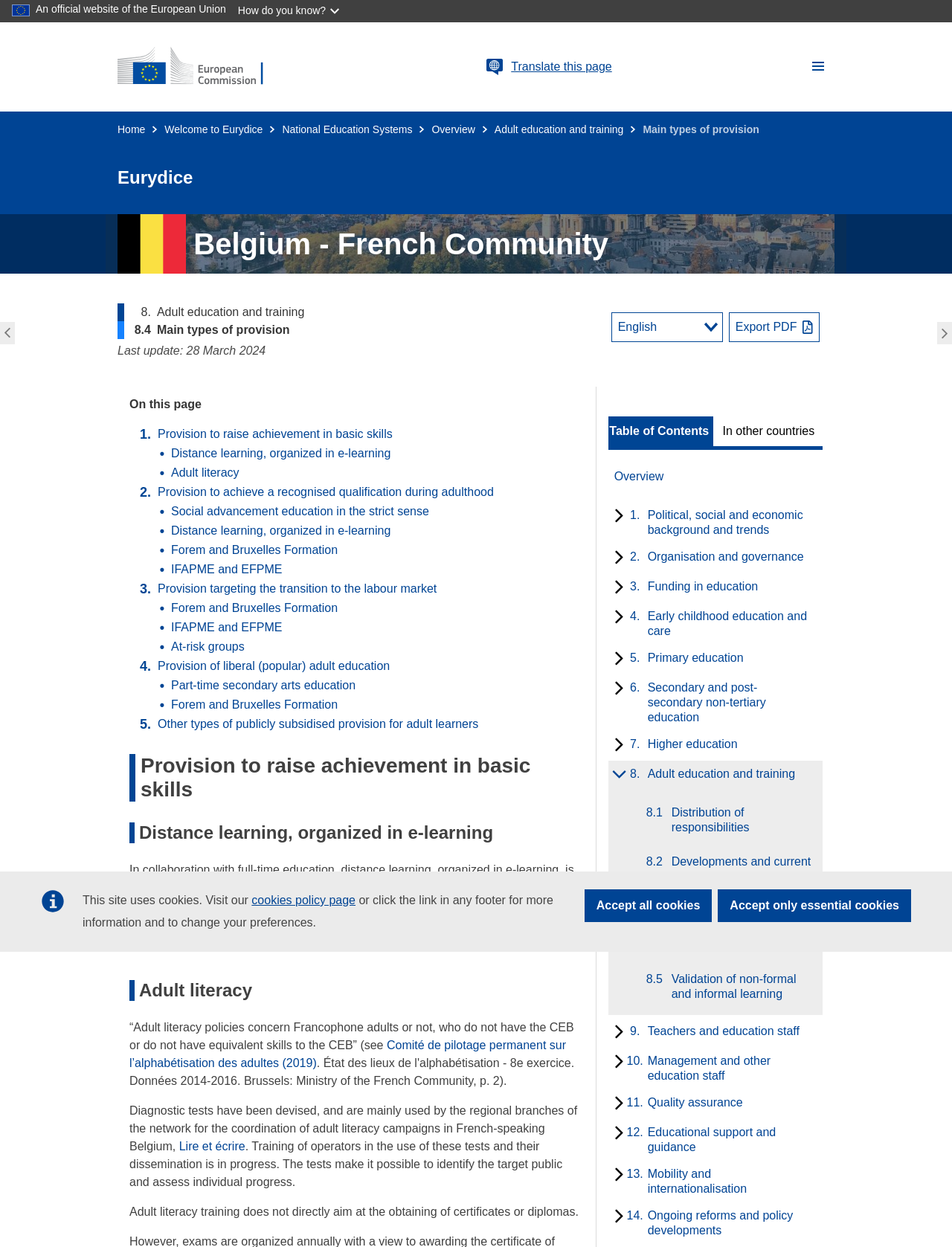What is the purpose of the 'Translate this page' button?
Examine the screenshot and reply with a single word or phrase.

To translate the webpage